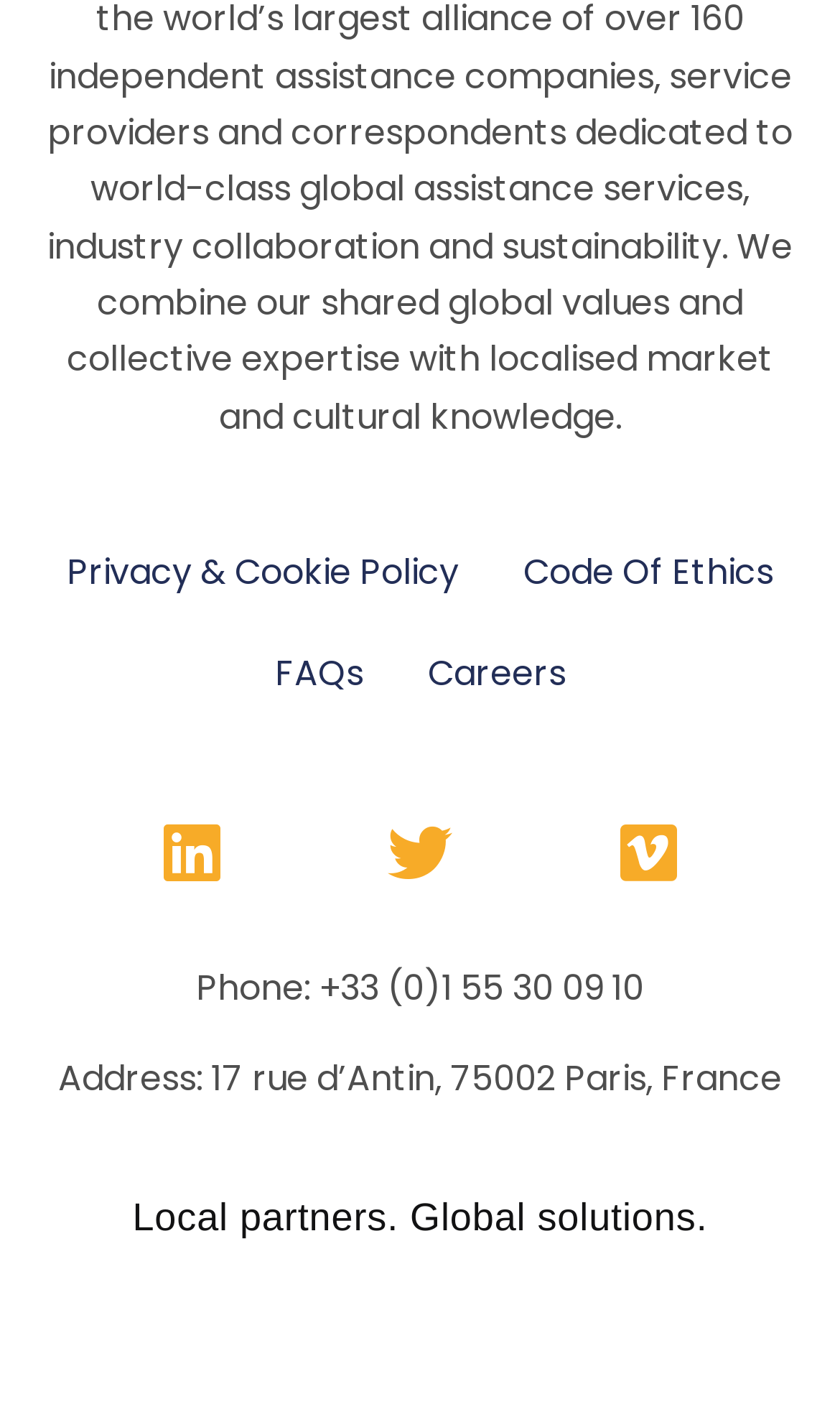Using the webpage screenshot, locate the HTML element that fits the following description and provide its bounding box: "Code Of Ethics".

[0.623, 0.37, 0.921, 0.44]